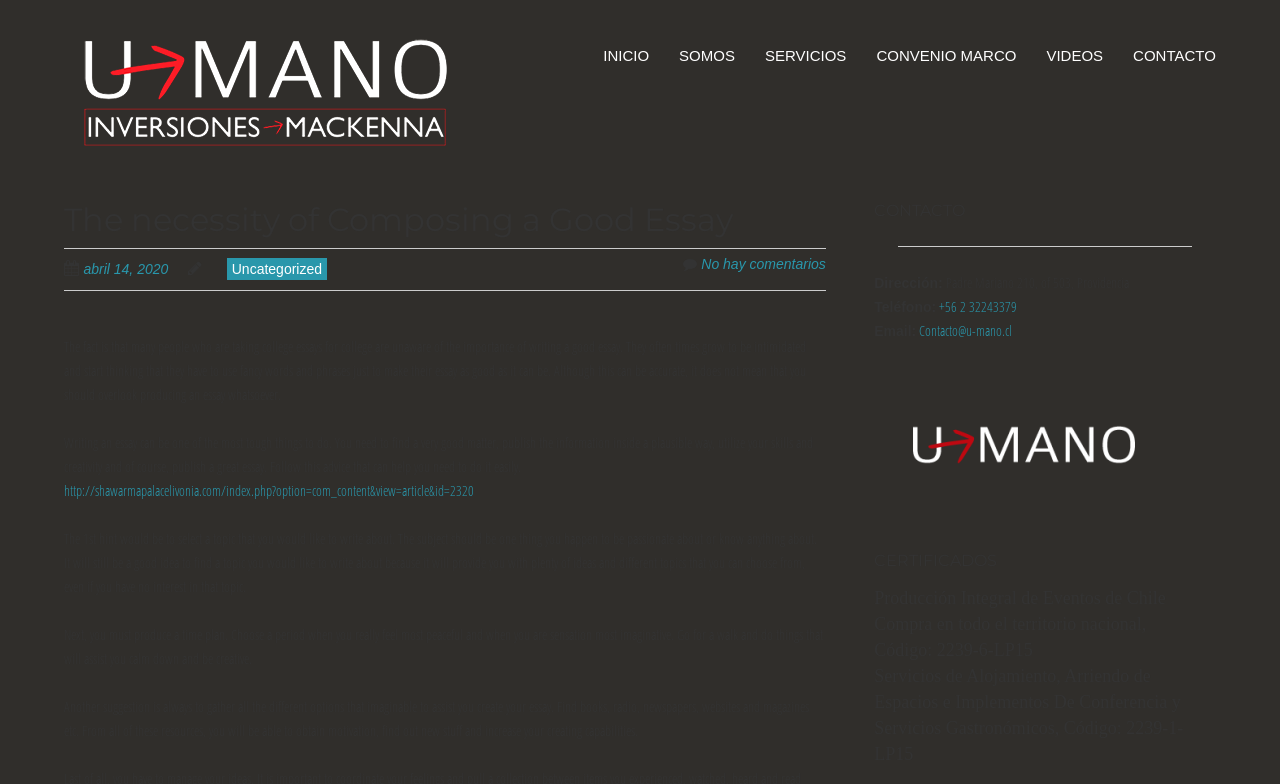Offer a detailed account of what is visible on the webpage.

The webpage is about the necessity of composing a good essay, specifically targeting college students. At the top, there is a heading "U-mano" with a link to the website's homepage. Next to it, there is a menu with links to different sections of the website, including "INICIO", "SOMOS", "SERVICIOS", "CONVENIO MARCO", "VIDEOS", and "CONTACTO".

Below the menu, there is a header section with a heading "The necessity of Composing a Good Essay" and a link to the date "abril 14, 2020". Underneath, there is a paragraph of text discussing the importance of writing a good essay and how it can be a challenging task. The text is divided into several sections, each providing tips and advice on how to write a good essay, such as selecting a topic, creating a time plan, and gathering resources.

On the right side of the page, there is a complementary section with a heading "CONTACTO" and a separator line. Below the separator, there is contact information, including an address, phone number, and email address. Further down, there is a section with headings "CERTIFICADOS" and two blocks of text describing certifications related to event production and services.

Overall, the webpage appears to be a blog post or article providing guidance and advice on writing a good essay, with additional information about the website and its services on the right side.